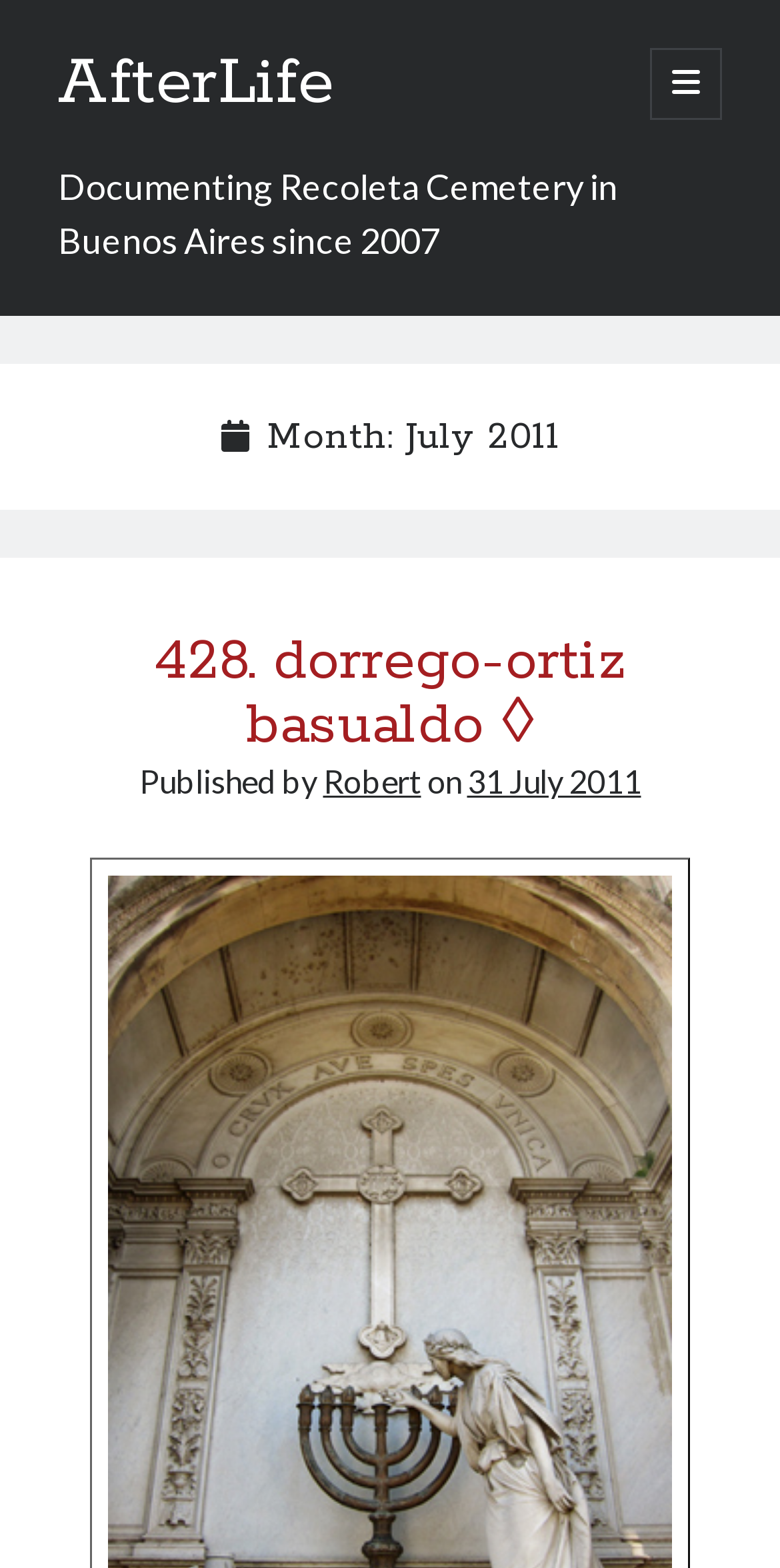How many topics are listed in the sidebar?
Using the image as a reference, give an elaborate response to the question.

By counting the number of links under the 'Topics' heading in the sidebar, I found that there are 21 topics listed.